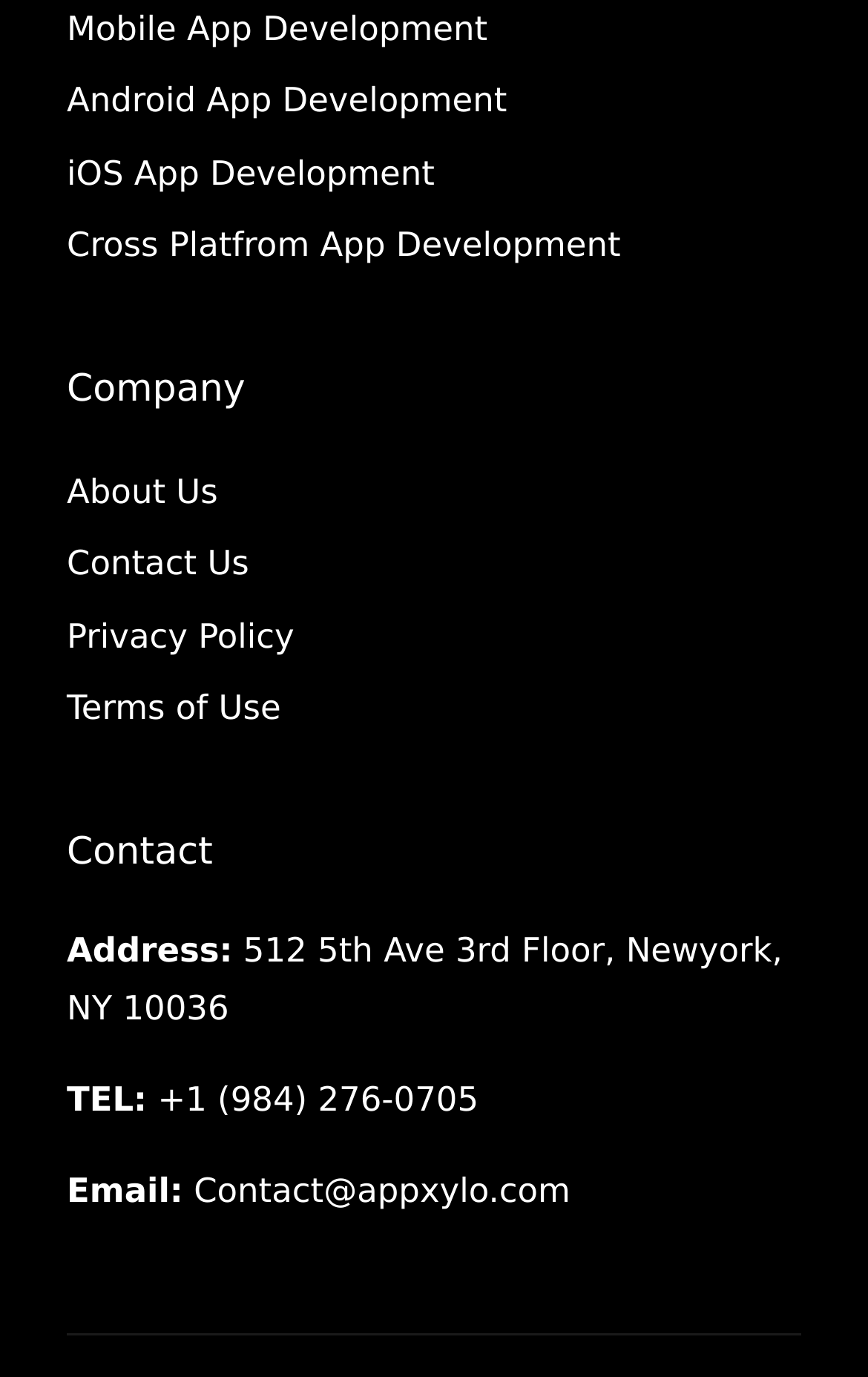Determine the bounding box for the UI element described here: "Cross Platfrom App Development".

[0.077, 0.164, 0.715, 0.193]